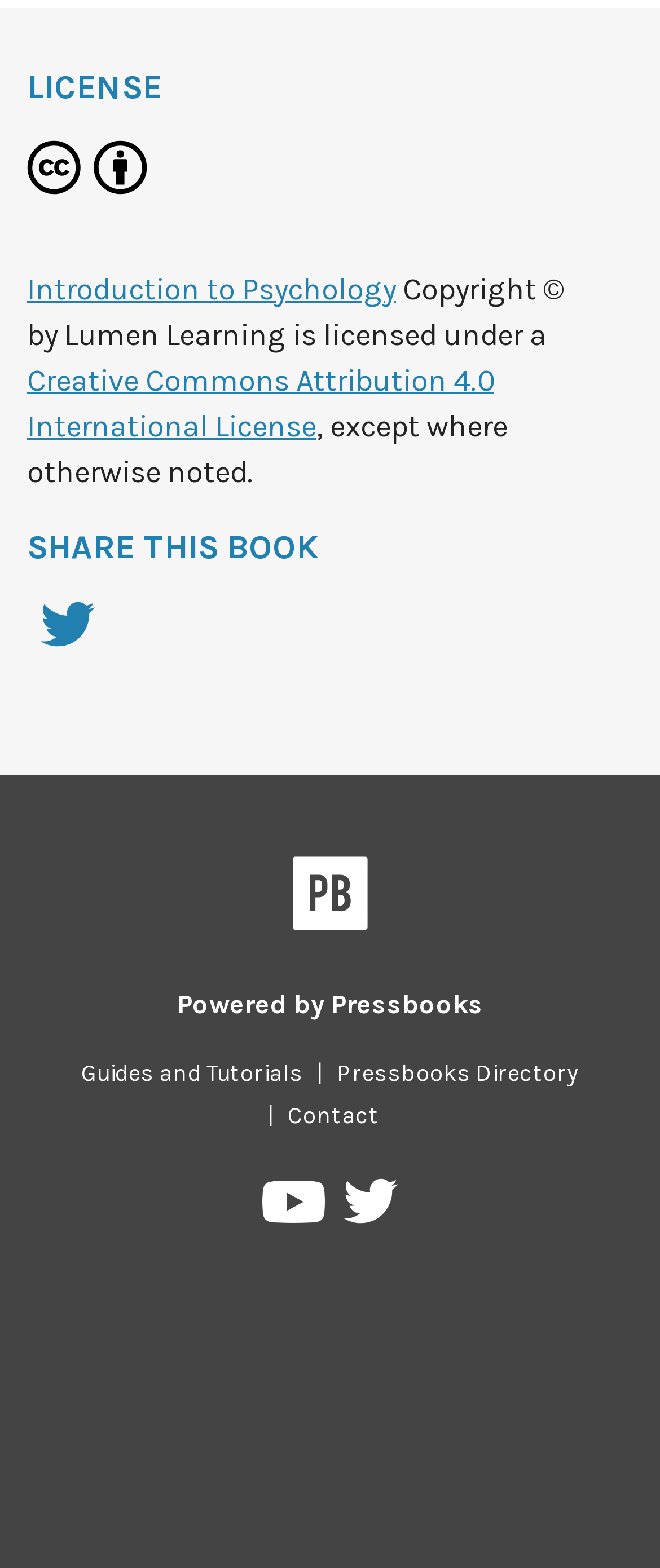Please specify the bounding box coordinates of the area that should be clicked to accomplish the following instruction: "Read about researching the effectiveness of non-invasive Eastern practice". The coordinates should consist of four float numbers between 0 and 1, i.e., [left, top, right, bottom].

None